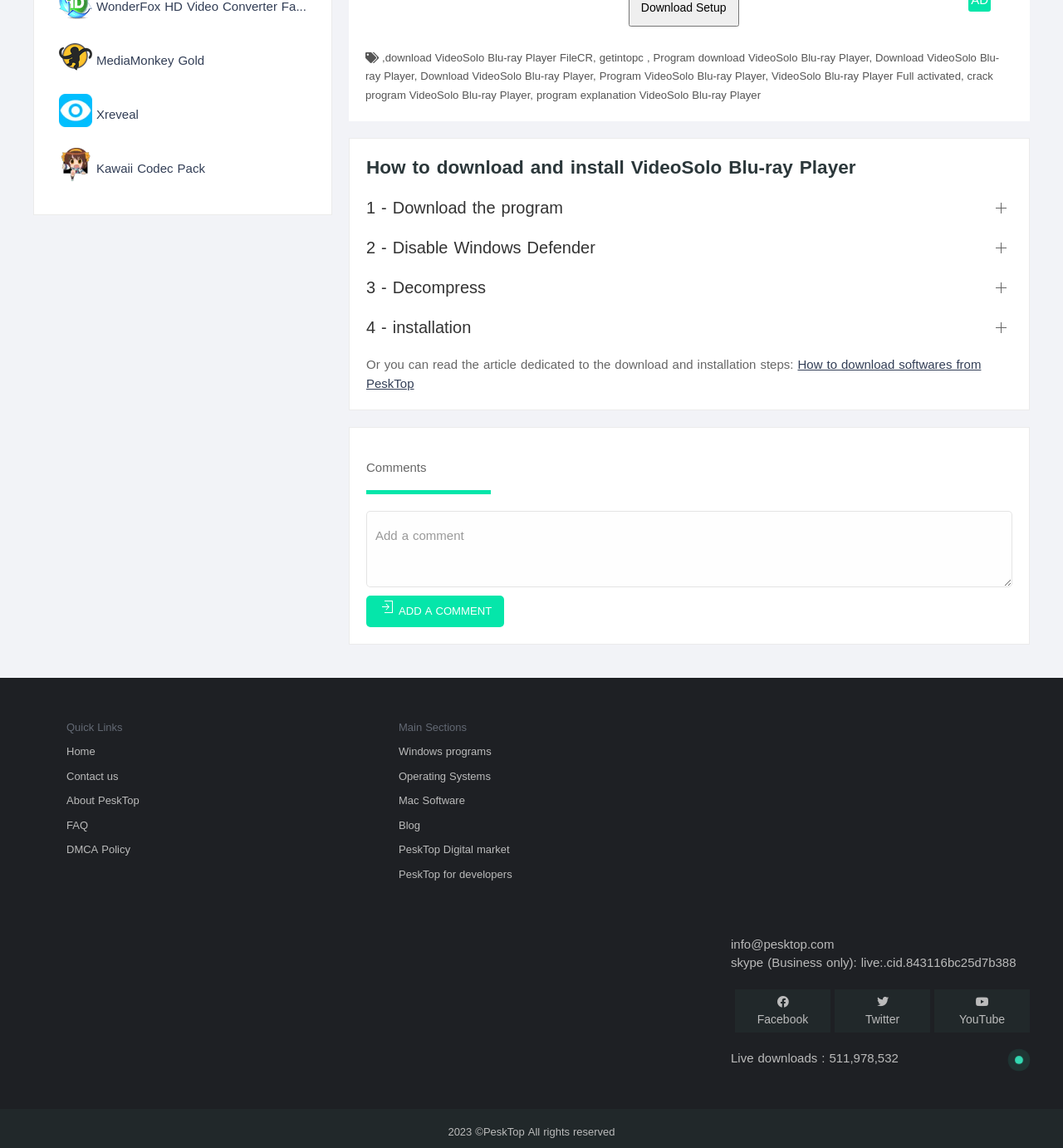Can you find the bounding box coordinates for the UI element given this description: "2 - Disable Windows Defender"? Provide the coordinates as four float numbers between 0 and 1: [left, top, right, bottom].

[0.345, 0.206, 0.952, 0.226]